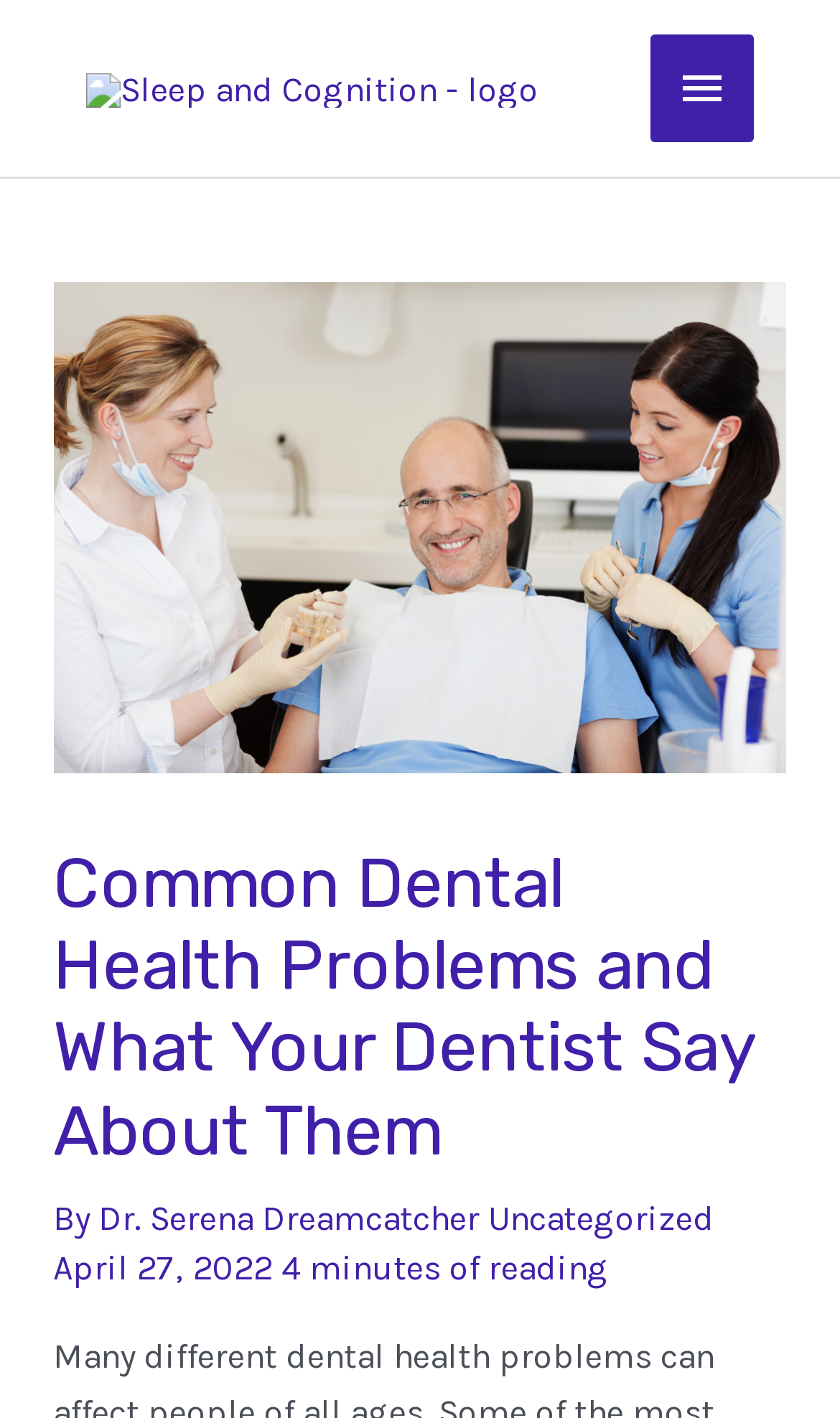Based on the element description CurrentIssue, identify the bounding box coordinates for the UI element. The coordinates should be in the format (top-left x, top-left y, bottom-right x, bottom-right y) and within the 0 to 1 range.

None